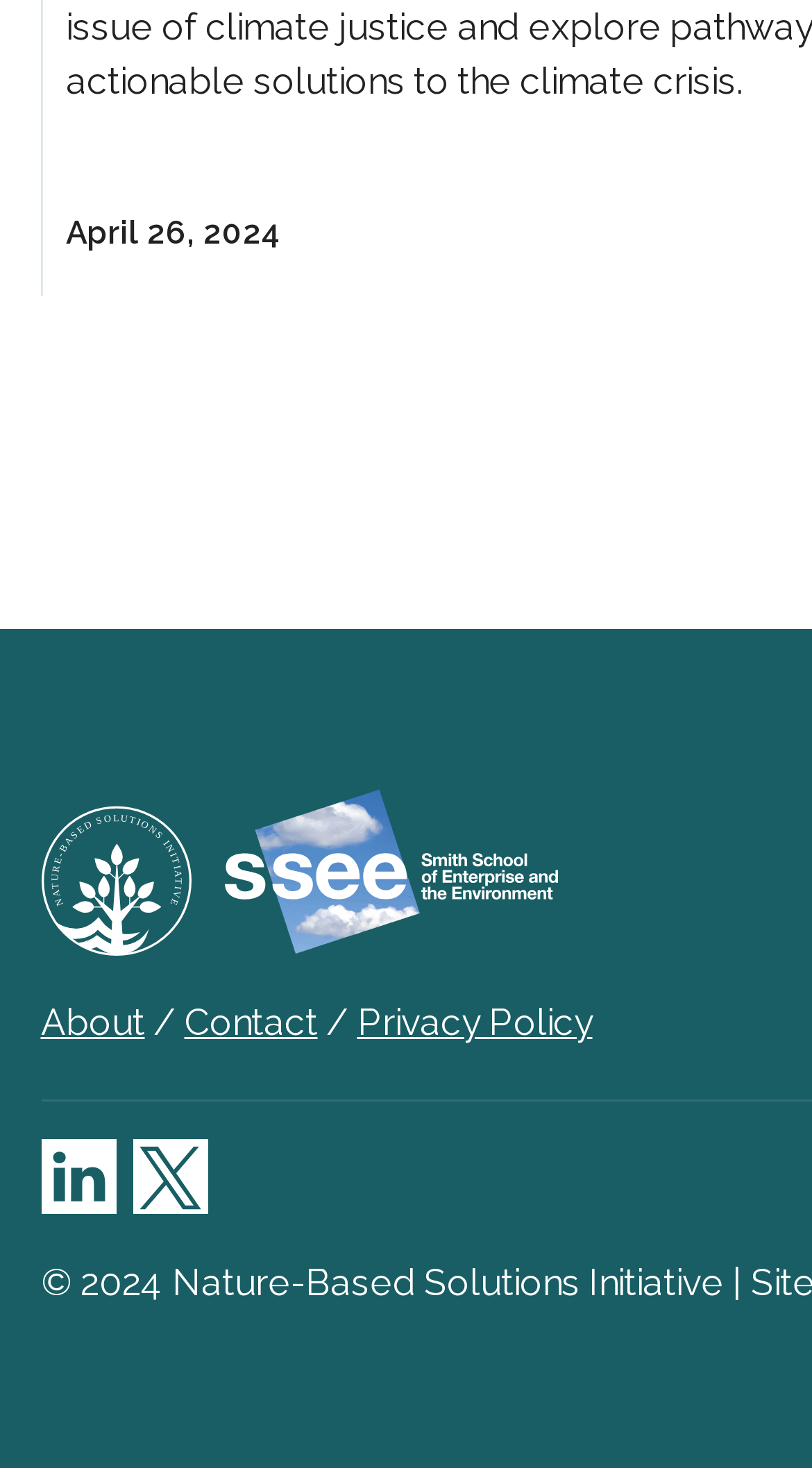Please determine the bounding box coordinates for the UI element described as: "Privacy Policy".

[0.44, 0.682, 0.729, 0.711]